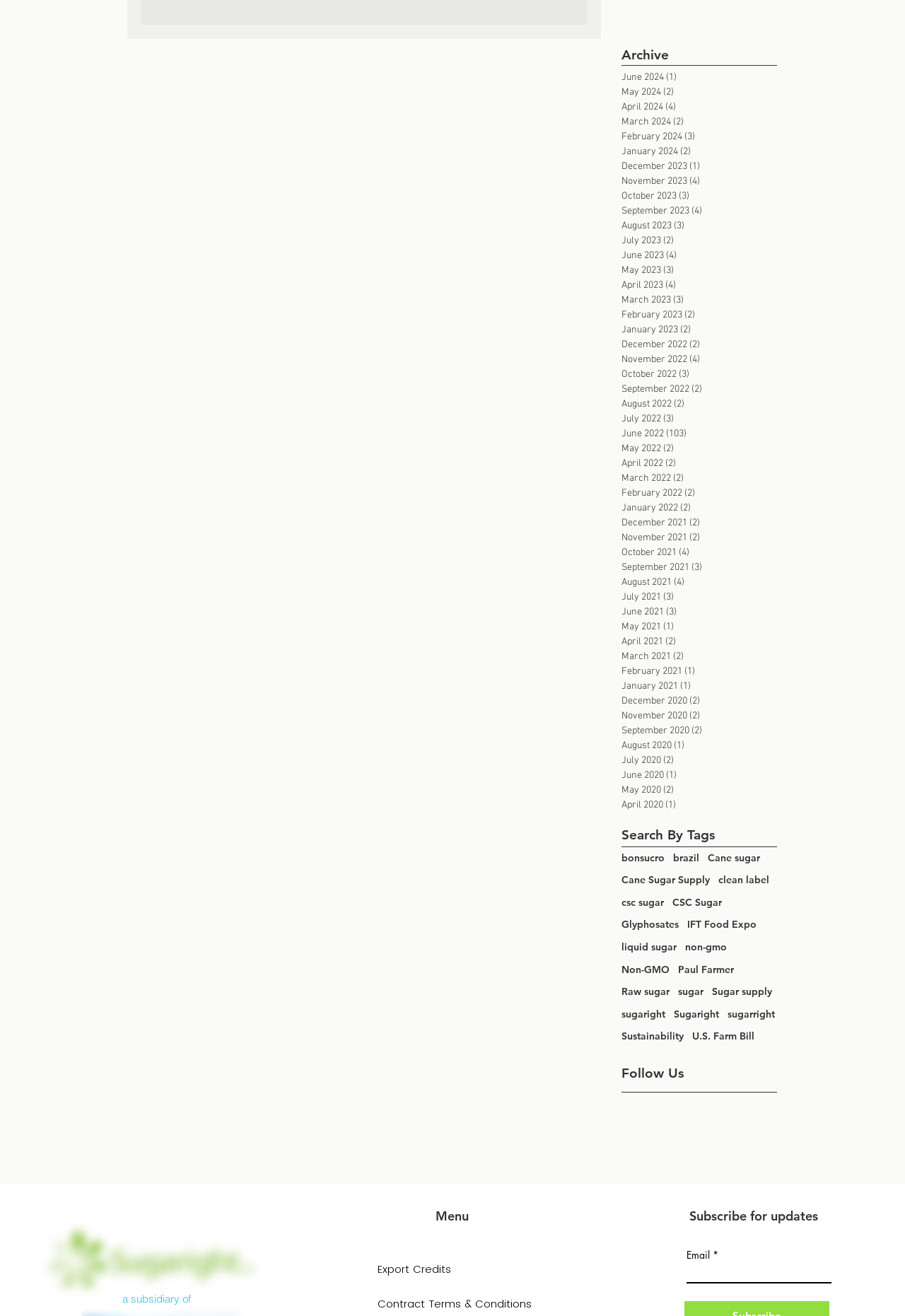Find and provide the bounding box coordinates for the UI element described with: "Paul Farmer".

[0.749, 0.732, 0.811, 0.742]